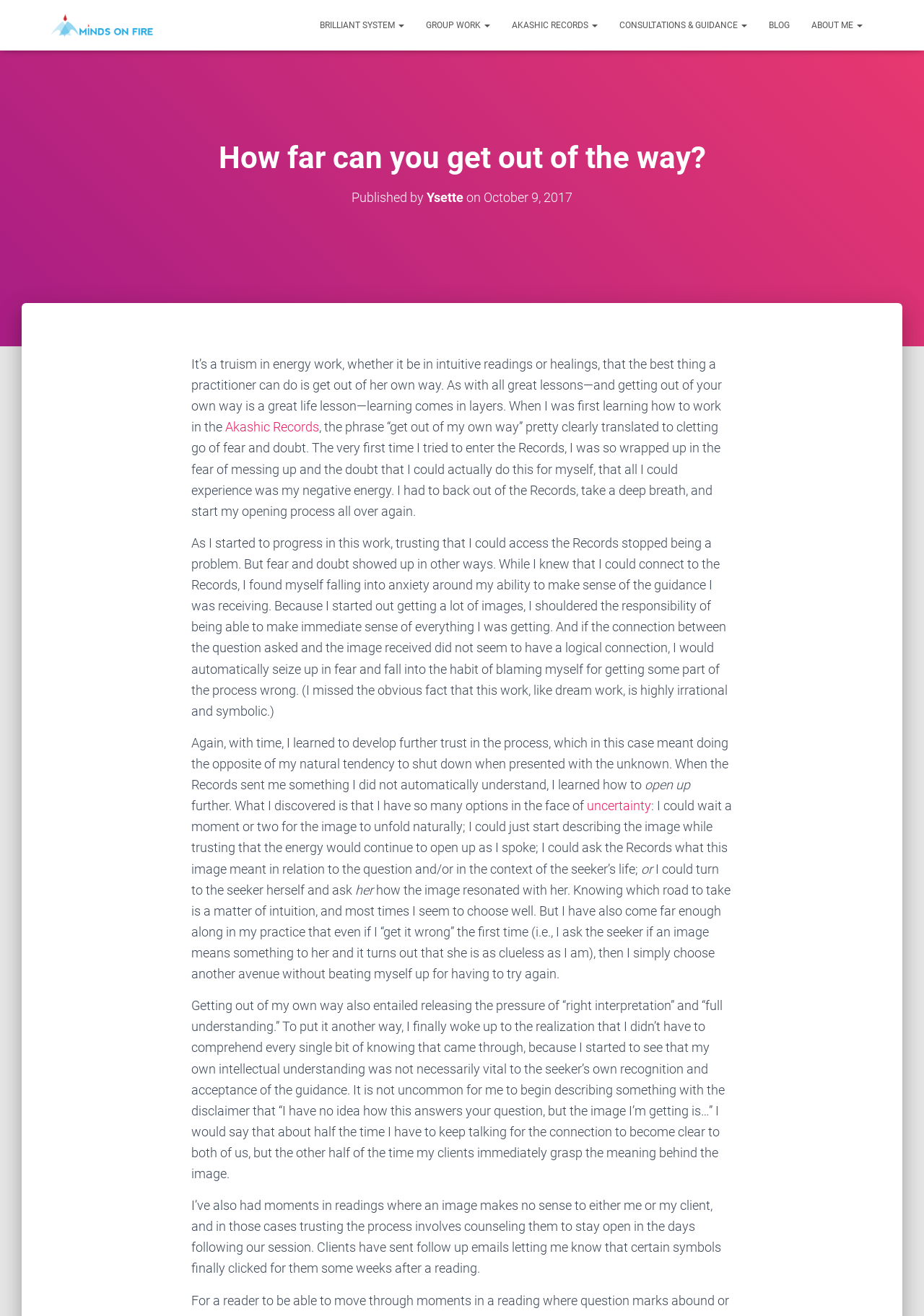Kindly provide the bounding box coordinates of the section you need to click on to fulfill the given instruction: "Click on the 'Minds On Fire' link".

[0.043, 0.005, 0.177, 0.033]